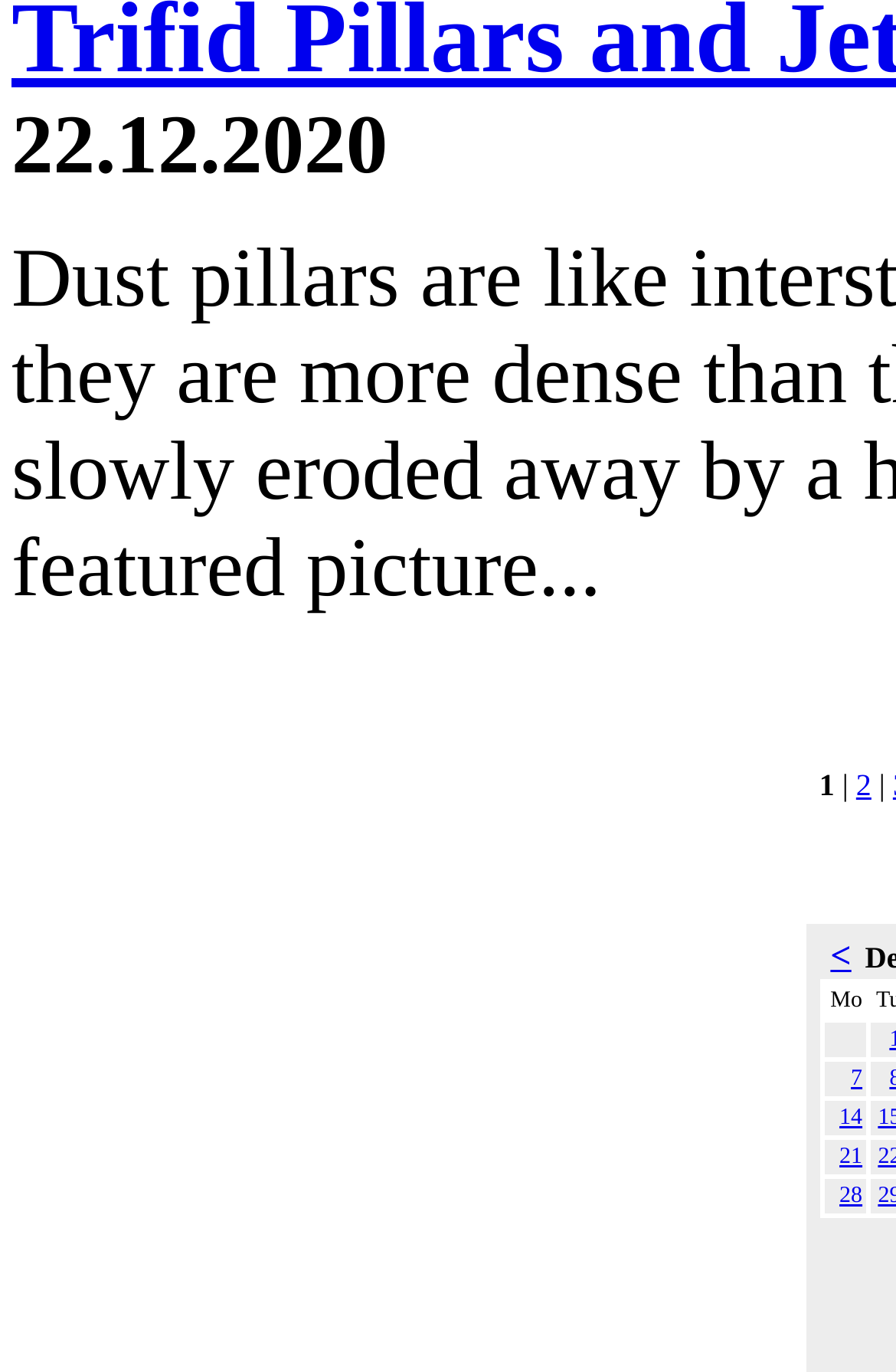Using the information in the image, give a comprehensive answer to the question: 
What symbol is between the date and the table?

Between the date and the table, there is a symbol '|', which can be found in the StaticText element with the text '|' and bounding box coordinates [0.931, 0.559, 0.955, 0.584].